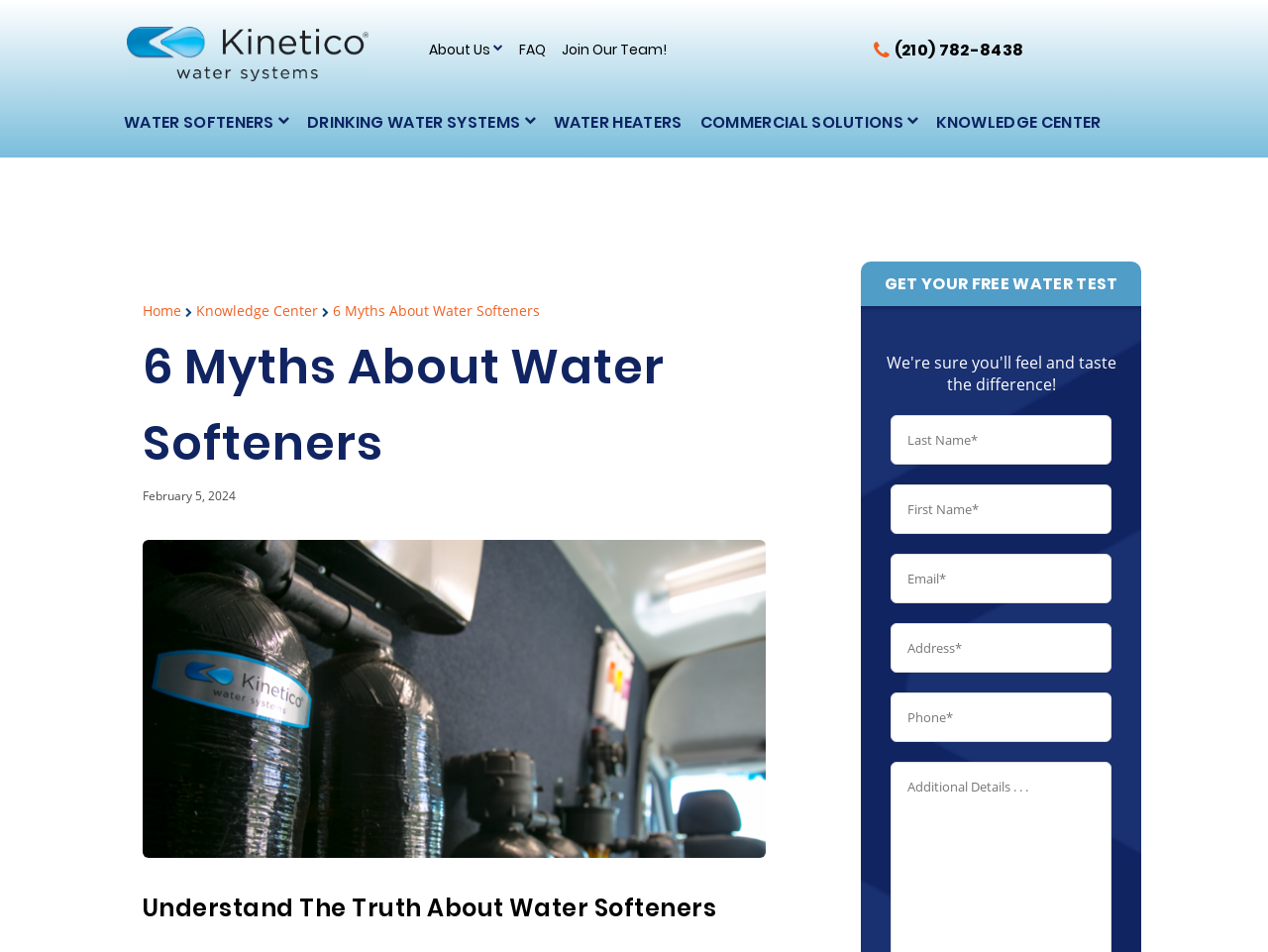Locate the bounding box coordinates of the clickable part needed for the task: "Enter text in the first input field".

[0.703, 0.436, 0.877, 0.488]